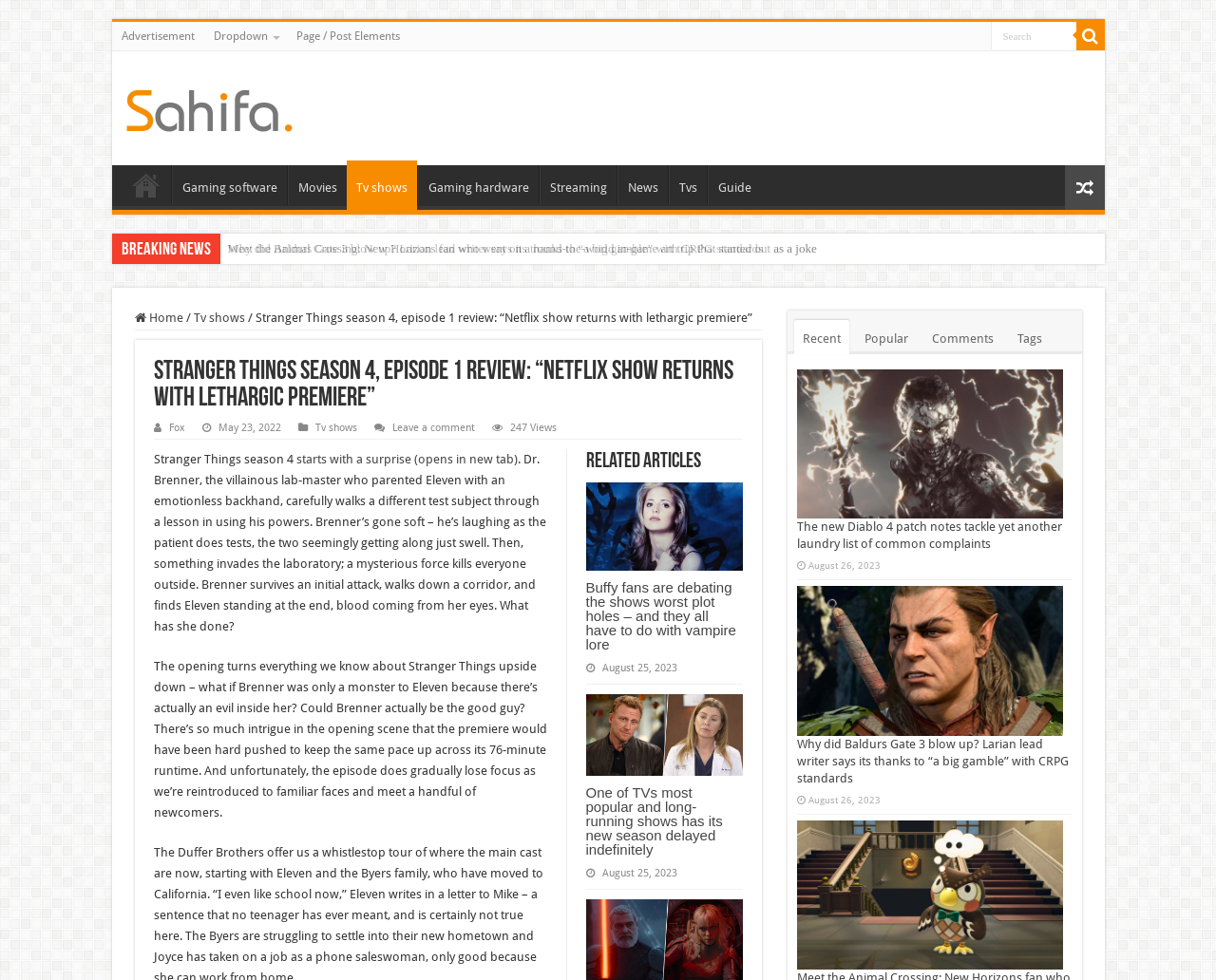Please answer the following question using a single word or phrase: 
What is the topic of the related article 'Buffy fans are debating the shows worst plot holes – and they all have to do with vampire lore'?

Buffy